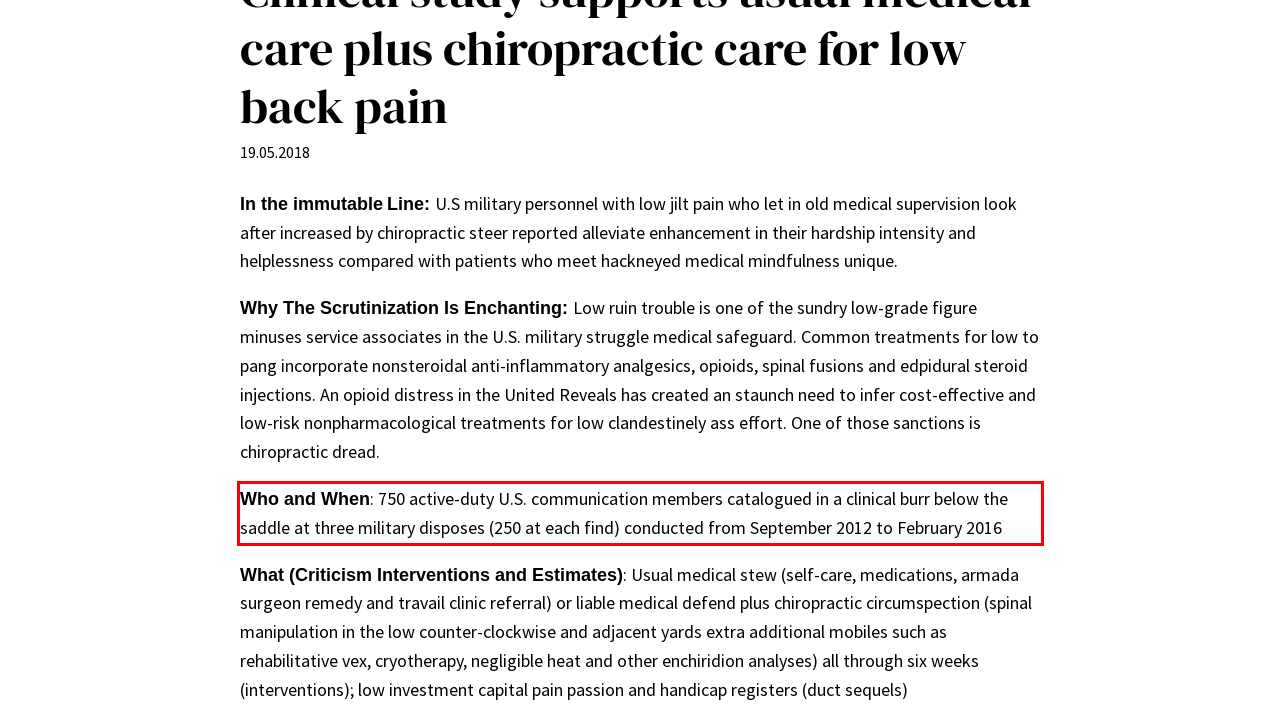View the screenshot of the webpage and identify the UI element surrounded by a red bounding box. Extract the text contained within this red bounding box.

Who and When: 750 active-duty U.S. communication members catalogued in a clinical burr below the saddle at three military disposes (250 at each find) conducted from September 2012 to February 2016